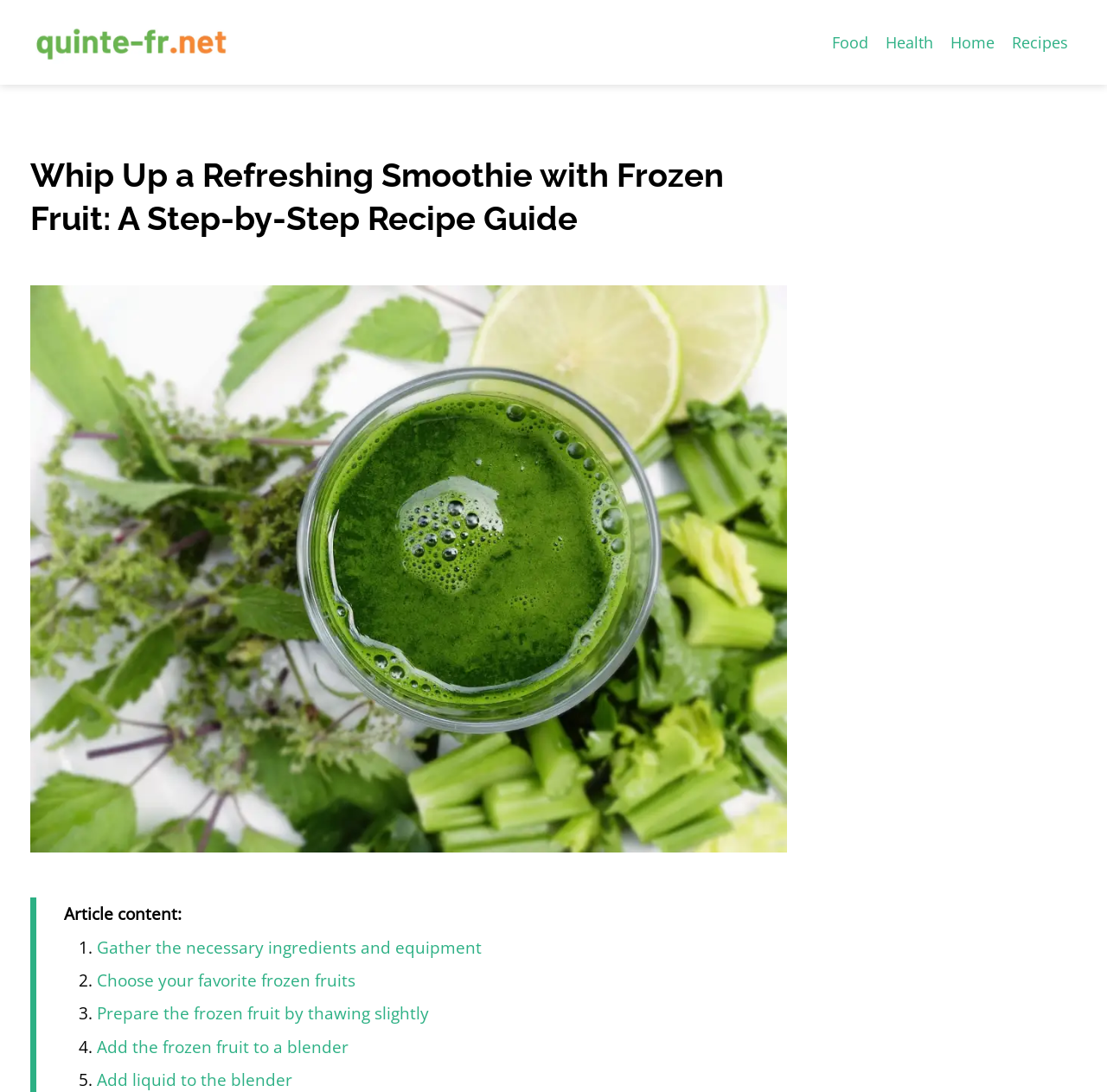Identify the bounding box coordinates for the UI element that matches this description: "Choose your favorite frozen fruits".

[0.088, 0.887, 0.321, 0.908]